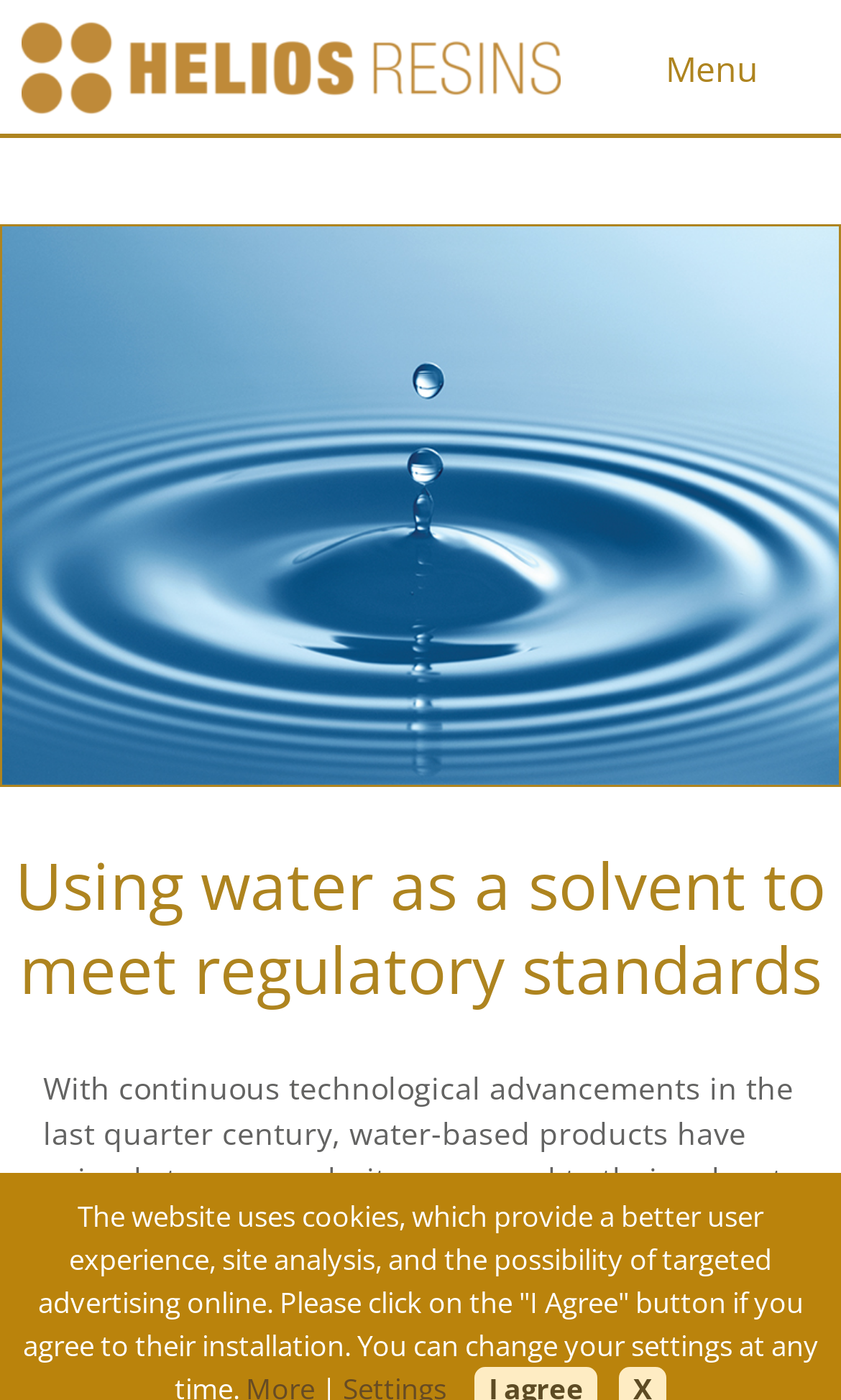Extract the text of the main heading from the webpage.

Using water as a solvent to meet regulatory standards